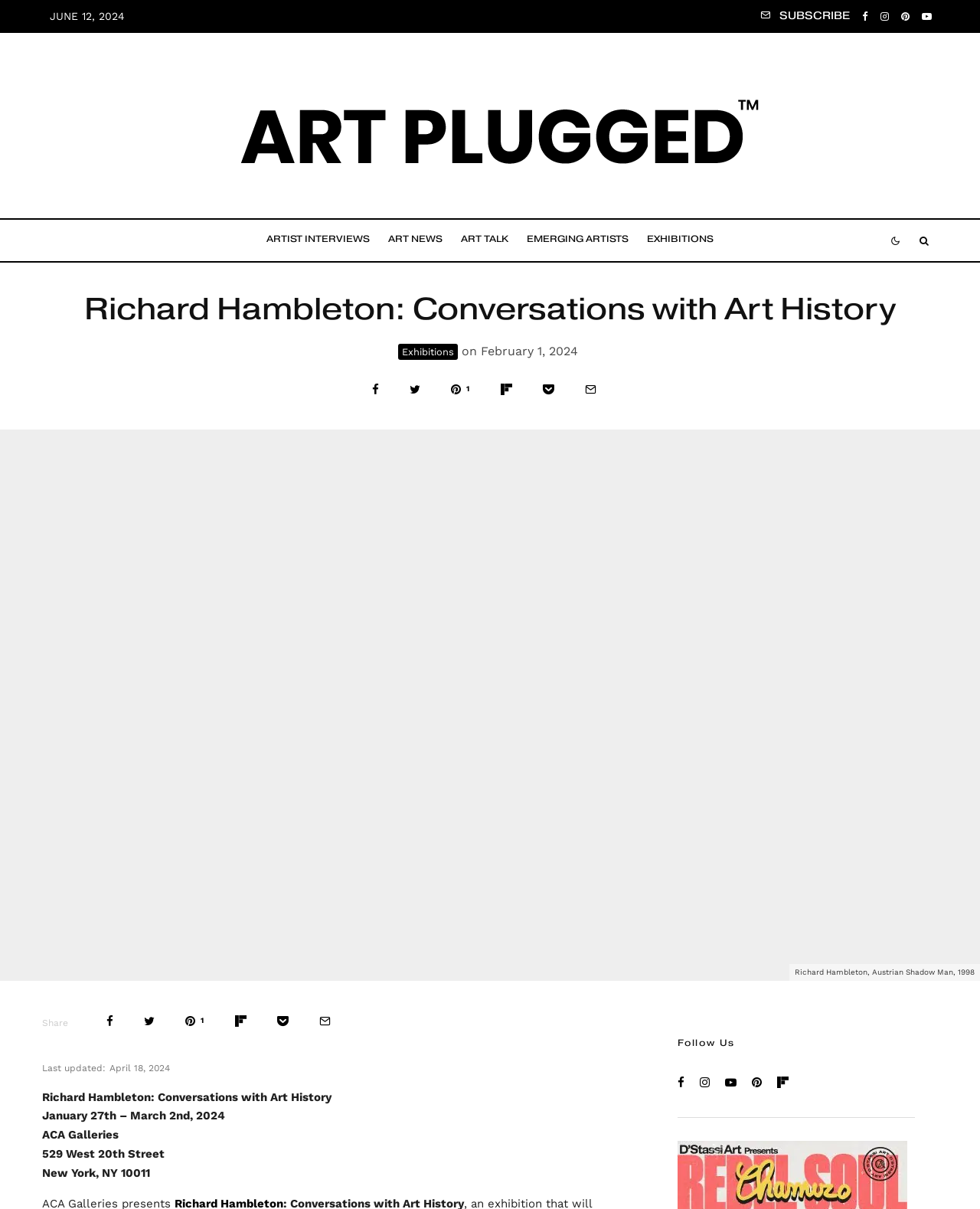Please specify the bounding box coordinates in the format (top-left x, top-left y, bottom-right x, bottom-right y), with all values as floating point numbers between 0 and 1. Identify the bounding box of the UI element described by: Artist Interviews

[0.262, 0.182, 0.387, 0.216]